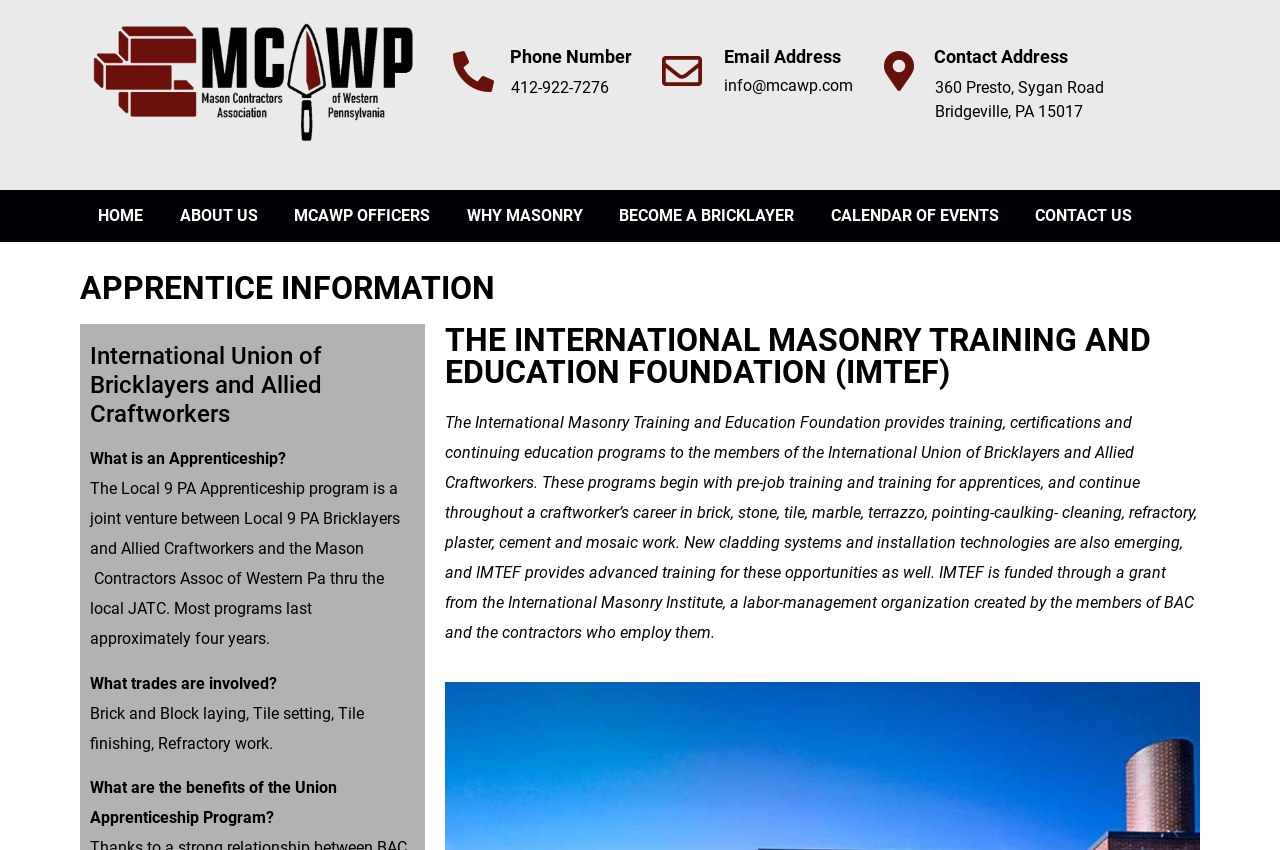What is the email address?
Carefully analyze the image and provide a thorough answer to the question.

I found the email address by looking at the link element with the text 'info@mcawp.com' which is located below the heading 'Email Address'.